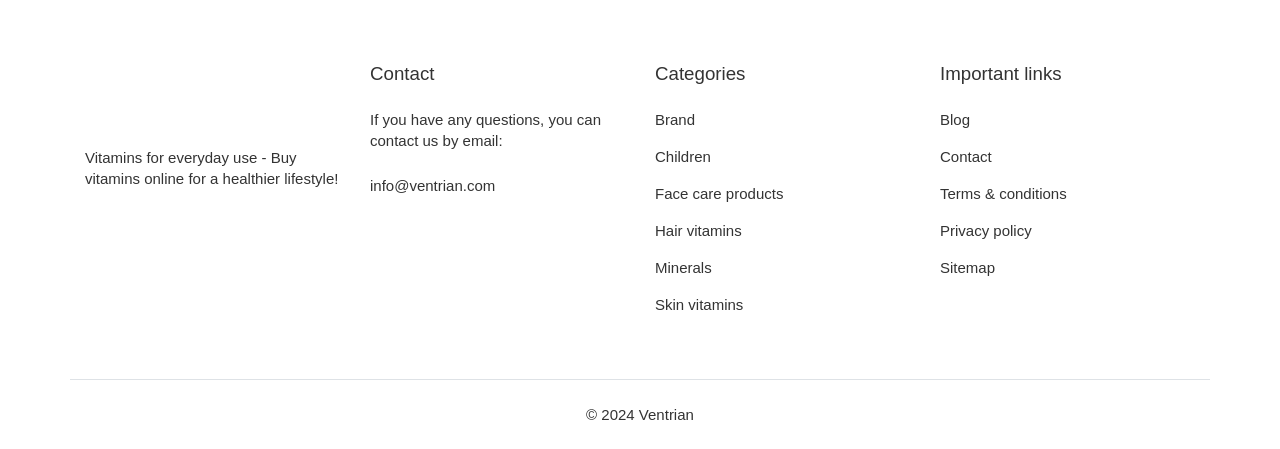Please identify the bounding box coordinates for the region that you need to click to follow this instruction: "Go to 'Terms & conditions'".

[0.734, 0.412, 0.833, 0.45]